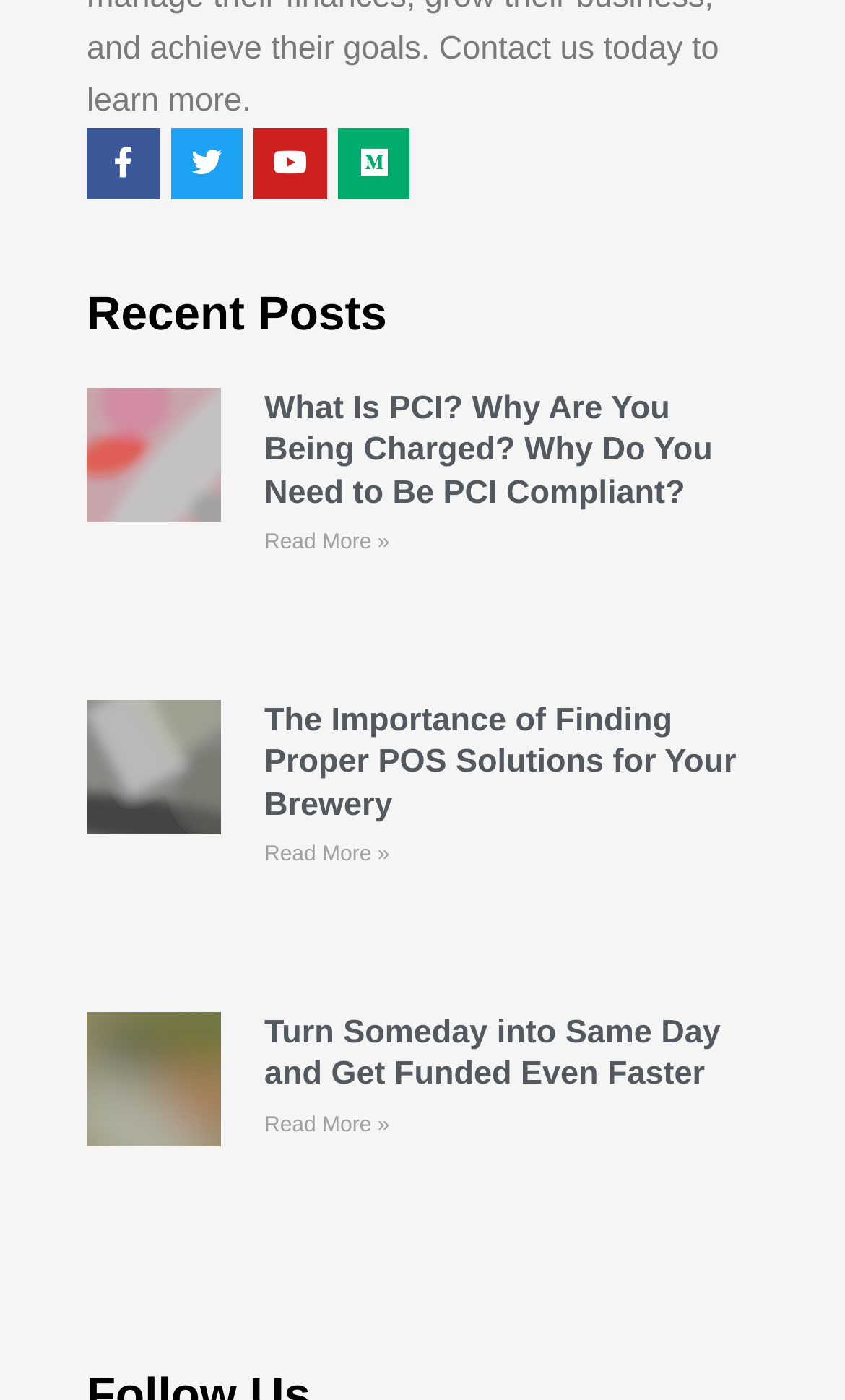Could you find the bounding box coordinates of the clickable area to complete this instruction: "Click on the link Turn Someday into Same Day and Get Funded Even Faster"?

[0.313, 0.724, 0.853, 0.78]